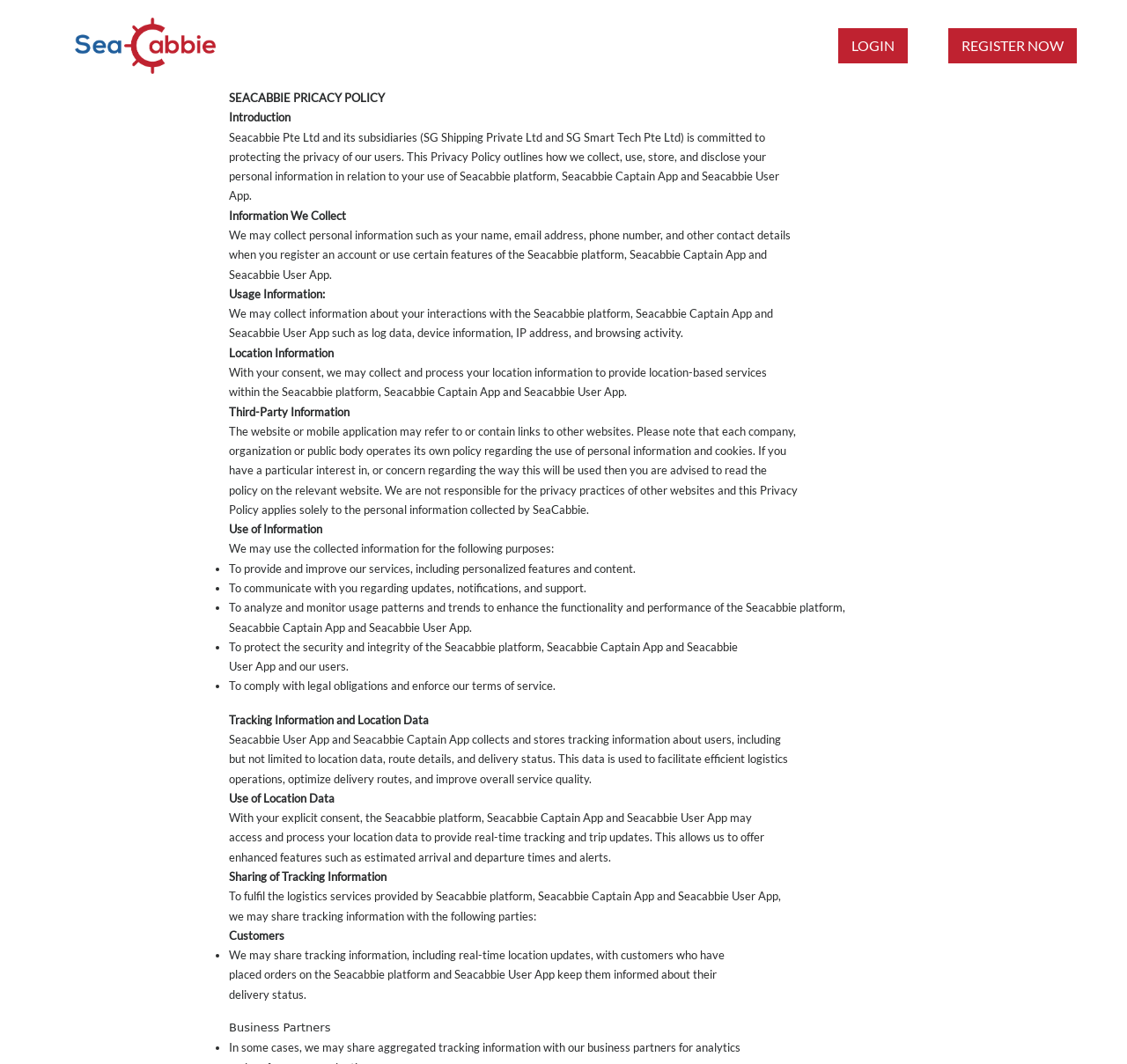Explain the webpage's design and content in an elaborate manner.

This webpage is about the Privacy Policy of Seacabbie, a logistics company. At the top left corner, there is a logo of Seacabbie, and at the top right corner, there are two links: "LOGIN" and "REGISTER NOW". 

Below the logo, there is a heading "SEACABBIE PRIVACY POLICY" followed by an introduction that explains the company's commitment to protecting users' privacy. 

The main content of the webpage is divided into several sections, including "Information We Collect", "Usage Information", "Location Information", "Third-Party Information", "Use of Information", "Tracking Information and Location Data", "Use of Location Data", and "Sharing of Tracking Information". 

Each section contains several paragraphs of text that explain how Seacabbie collects, uses, and shares users' personal information, including their name, email address, phone number, location data, and tracking information. The text also explains how the company uses this information to provide and improve its services, communicate with users, analyze usage patterns, and protect the security and integrity of its platform. 

There are also several bullet points throughout the text that highlight specific uses of users' information, such as providing personalized features and content, communicating with users, and complying with legal obligations.